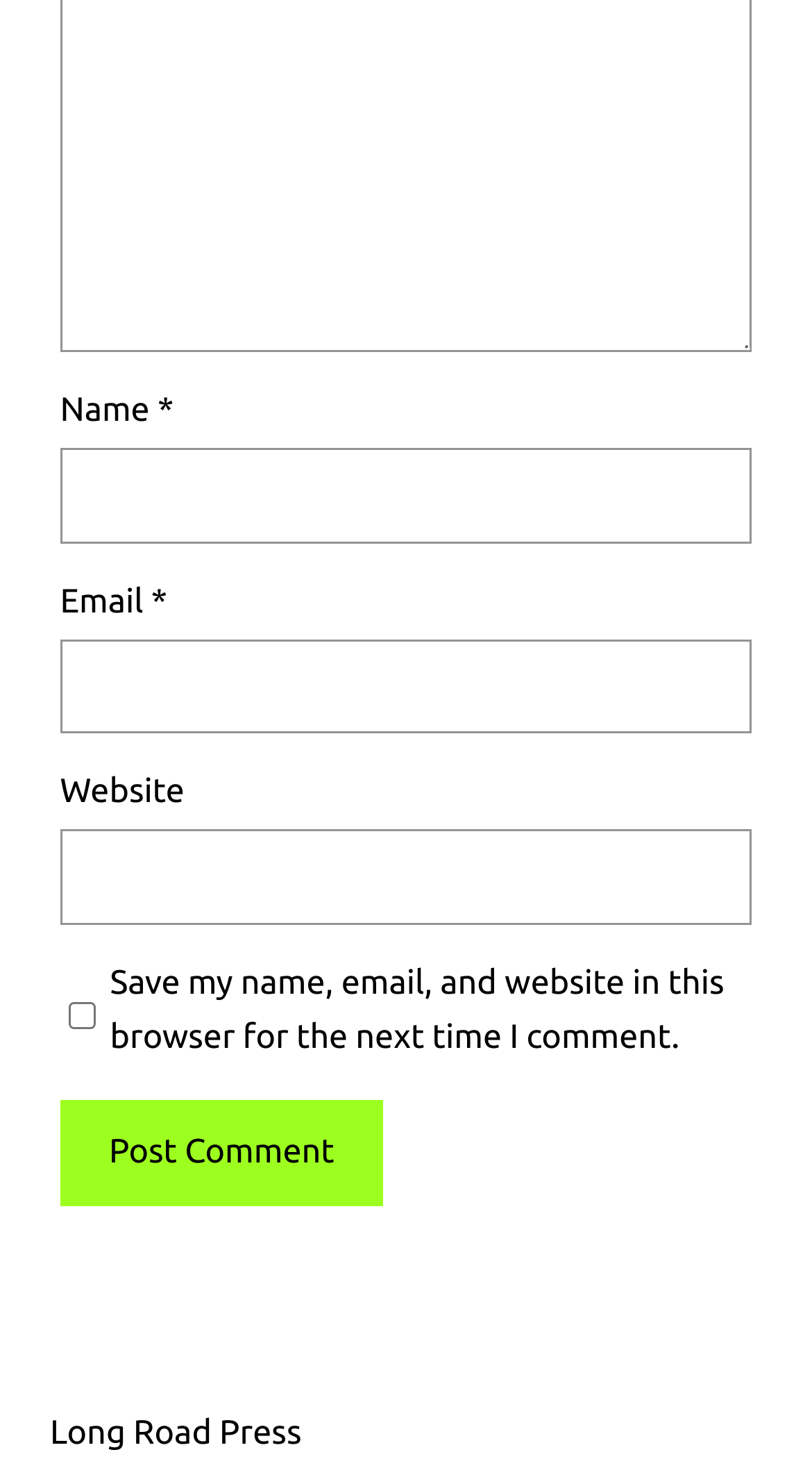From the details in the image, provide a thorough response to the question: Is the website field required in the comment form?

The website field is not required in the comment form because the textbox 'Website' does not have the 'required: True' attribute, unlike the 'Name' and 'Email' fields.